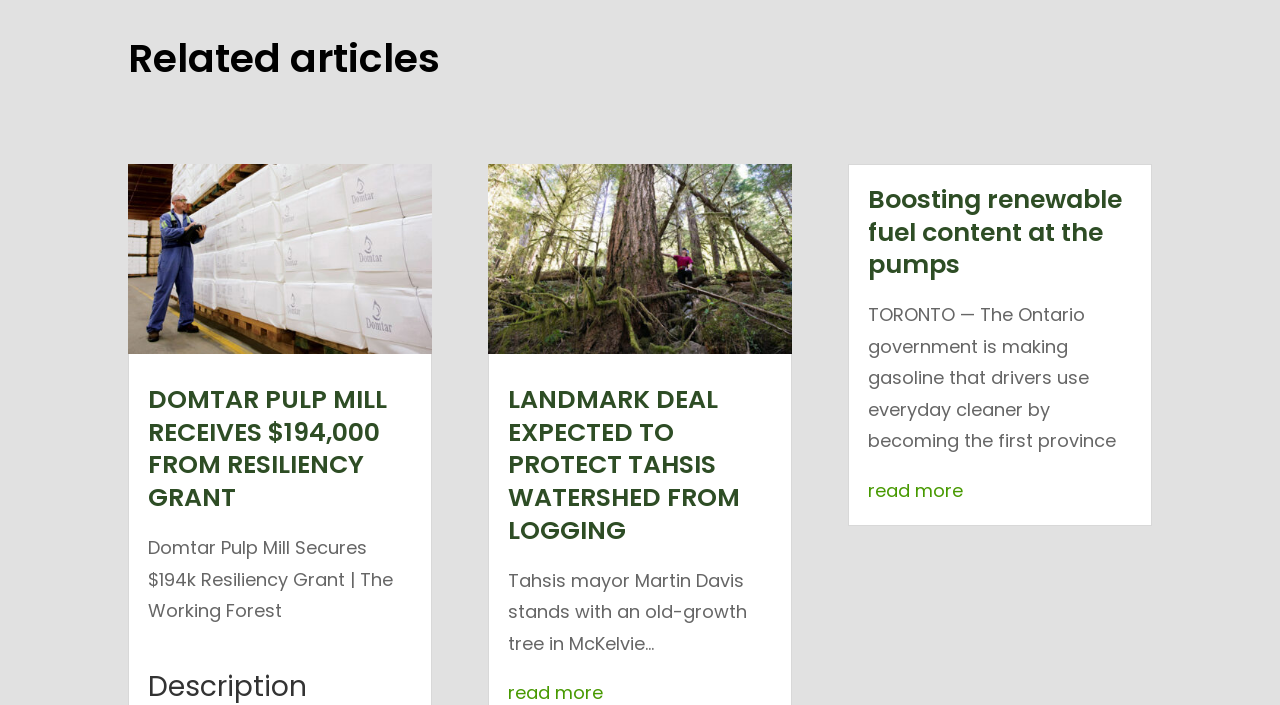What is the topic of the second article?
Answer the question with a single word or phrase derived from the image.

Landmark deal